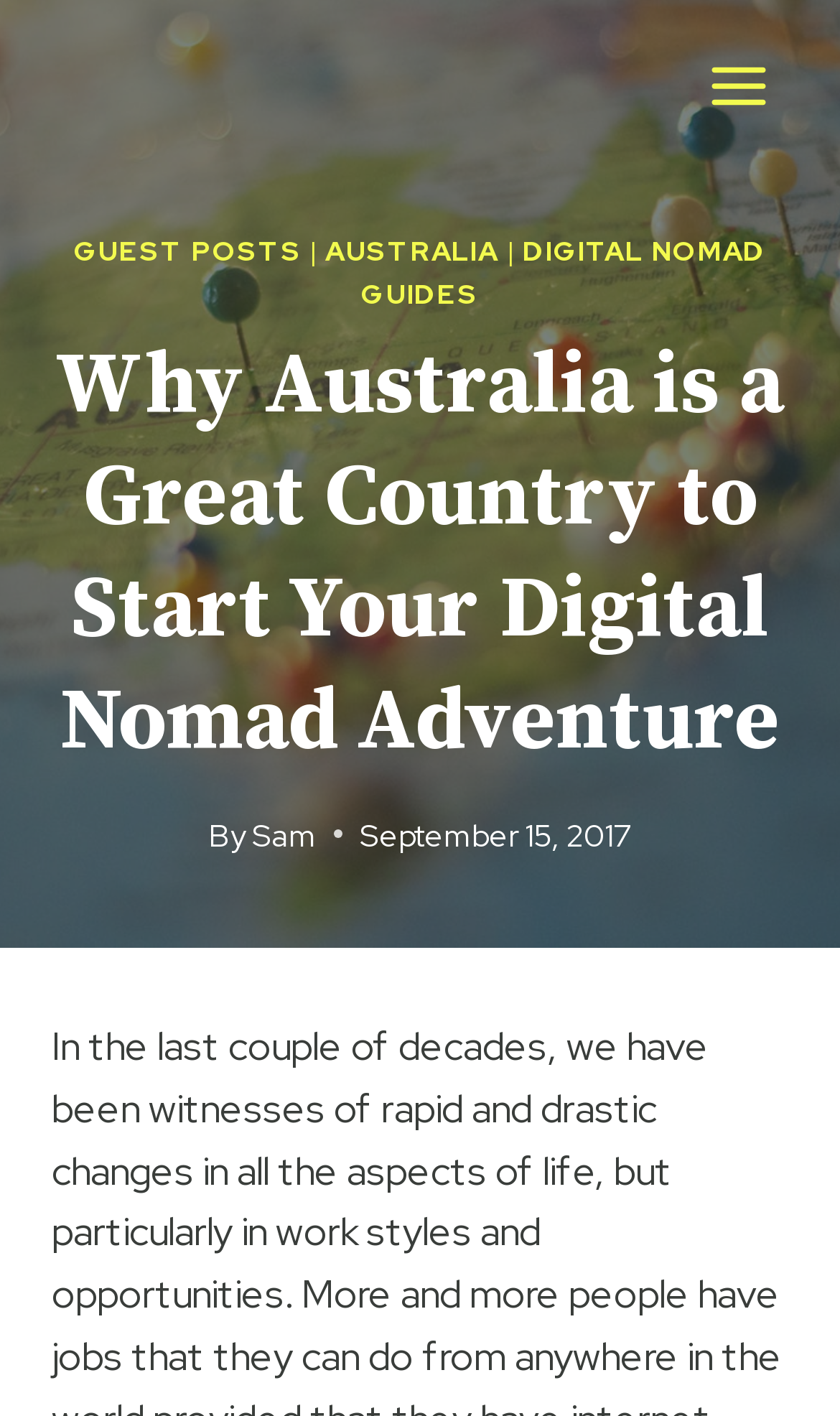Who is the author of the current article?
Give a single word or phrase as your answer by examining the image.

David Webb